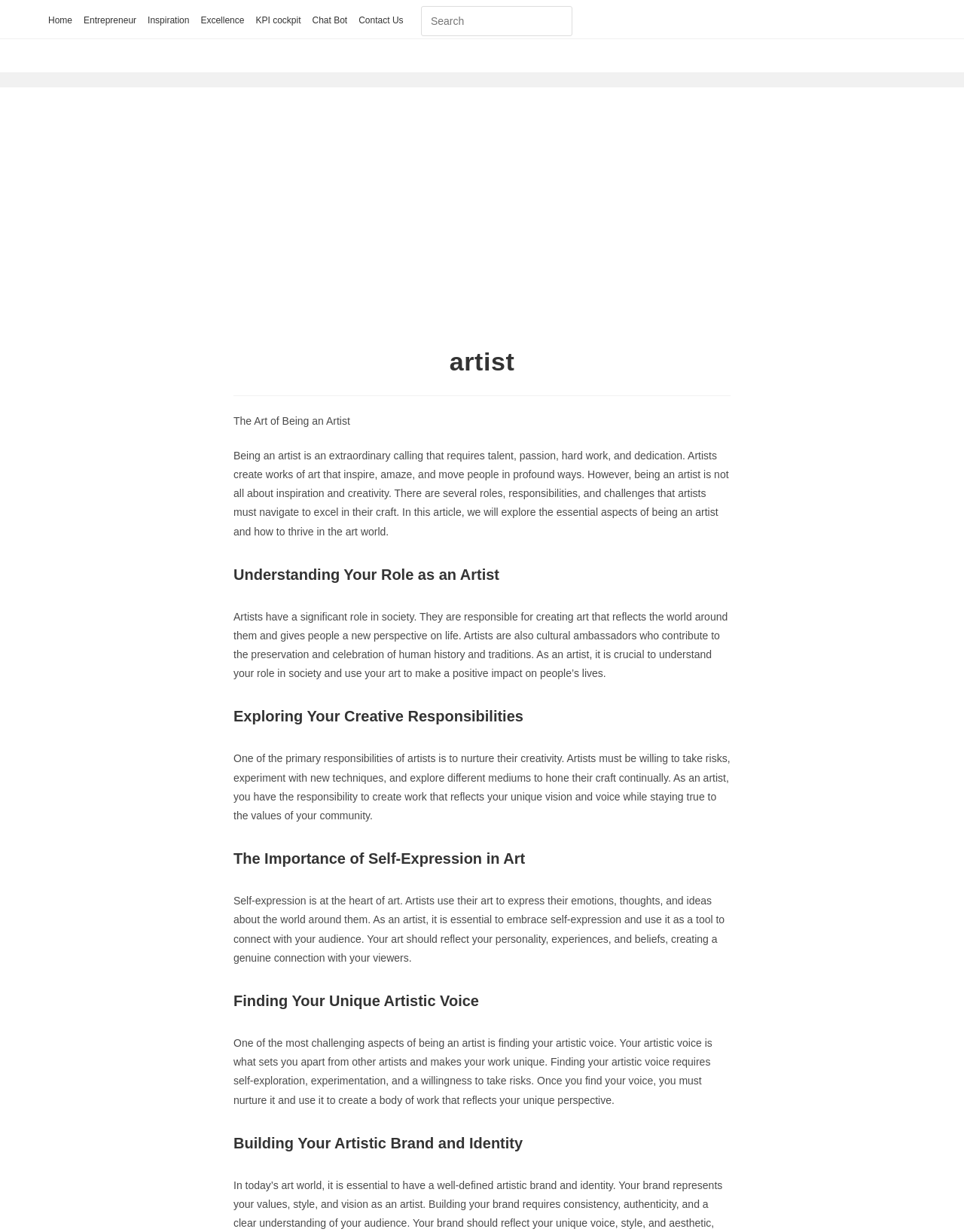Kindly determine the bounding box coordinates for the clickable area to achieve the given instruction: "Search for something on this website".

[0.437, 0.005, 0.594, 0.026]